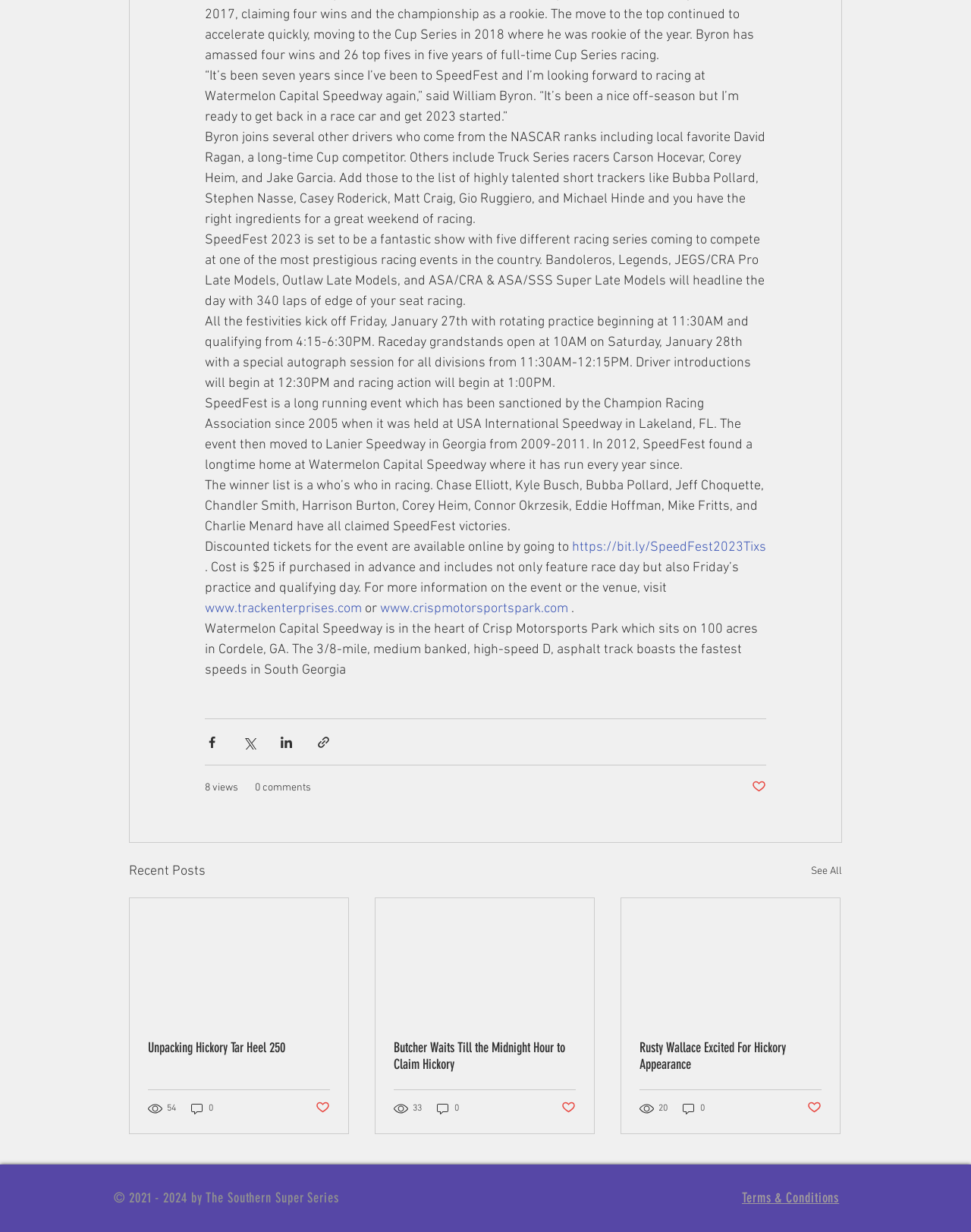From the webpage screenshot, predict the bounding box of the UI element that matches this description: "Unpacking Hickory Tar Heel 250".

[0.152, 0.844, 0.34, 0.857]